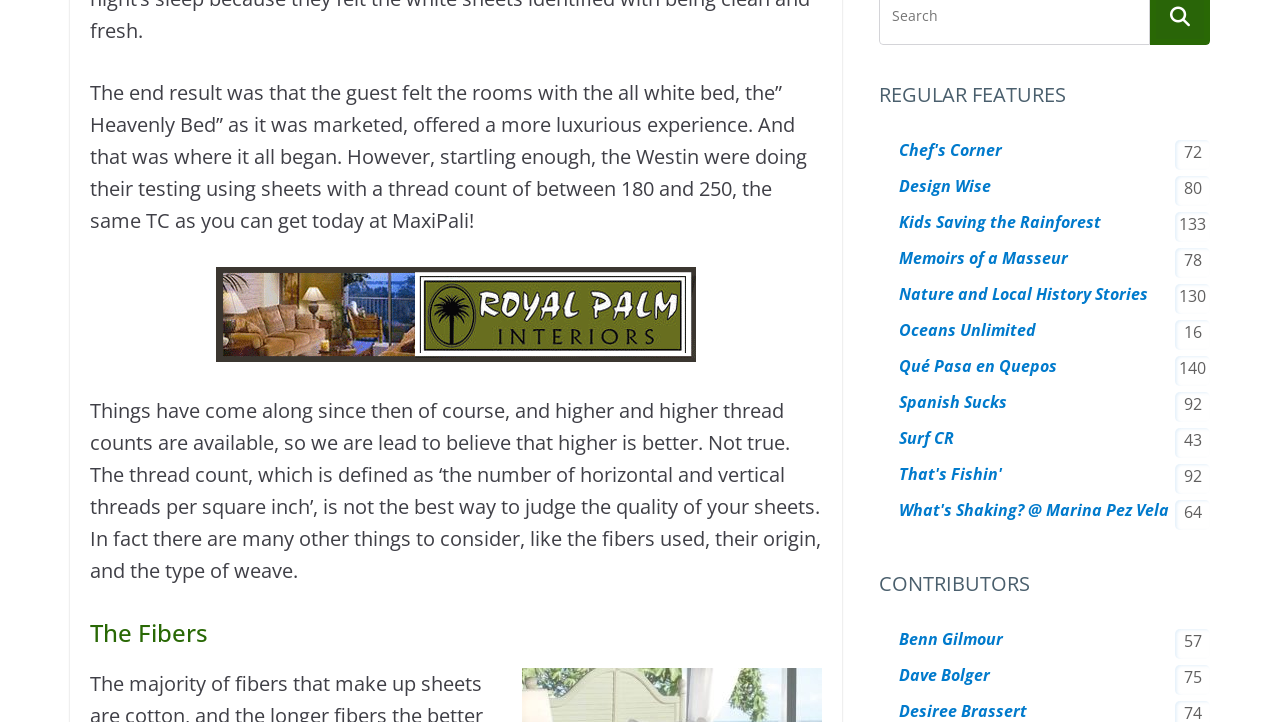Please determine the bounding box of the UI element that matches this description: Qué Pasa en Quepos. The coordinates should be given as (top-left x, top-left y, bottom-right x, bottom-right y), with all values between 0 and 1.

[0.703, 0.49, 0.826, 0.523]